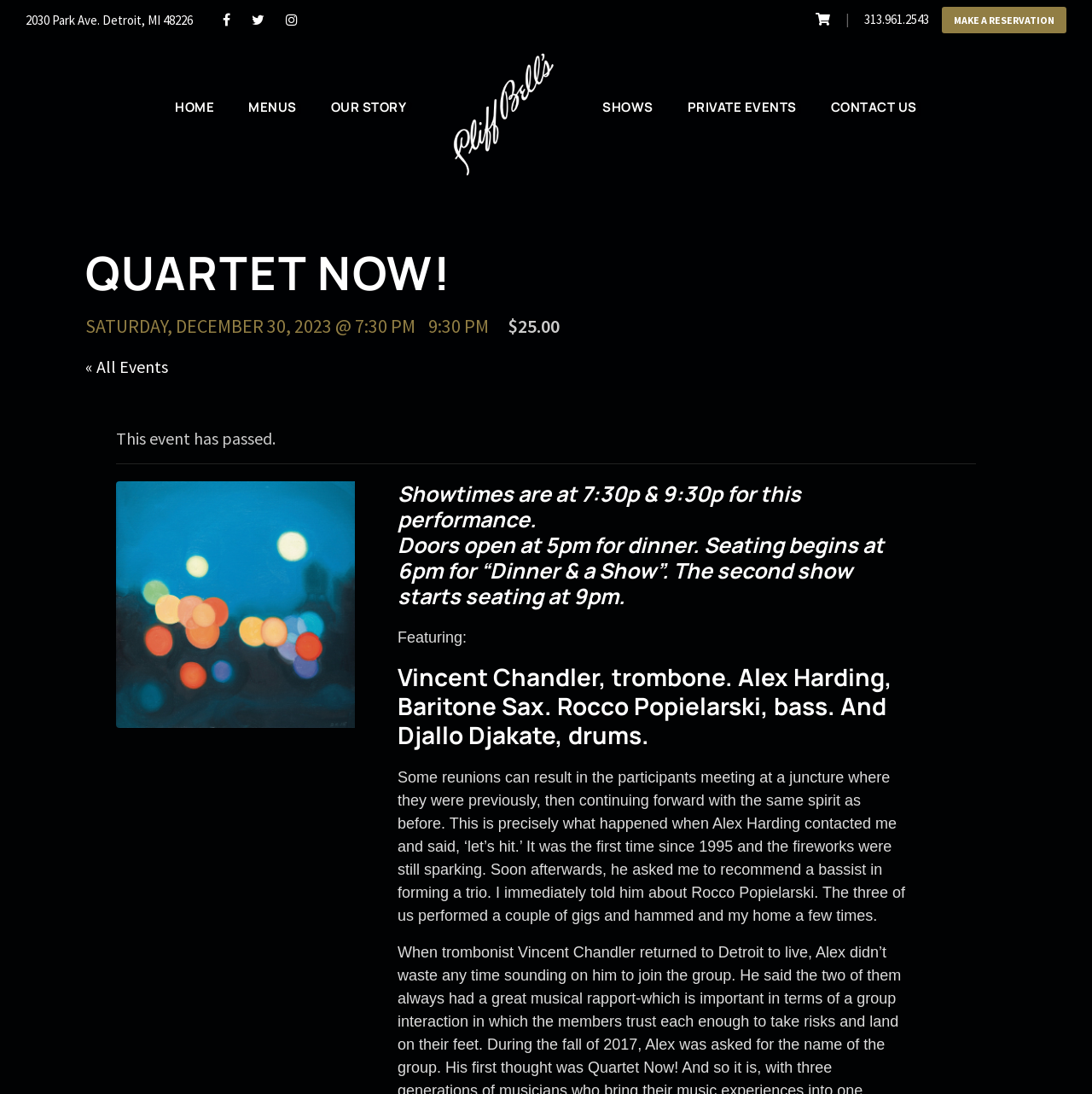Determine the bounding box coordinates of the clickable element to achieve the following action: 'view submission guidelines'. Provide the coordinates as four float values between 0 and 1, formatted as [left, top, right, bottom].

None